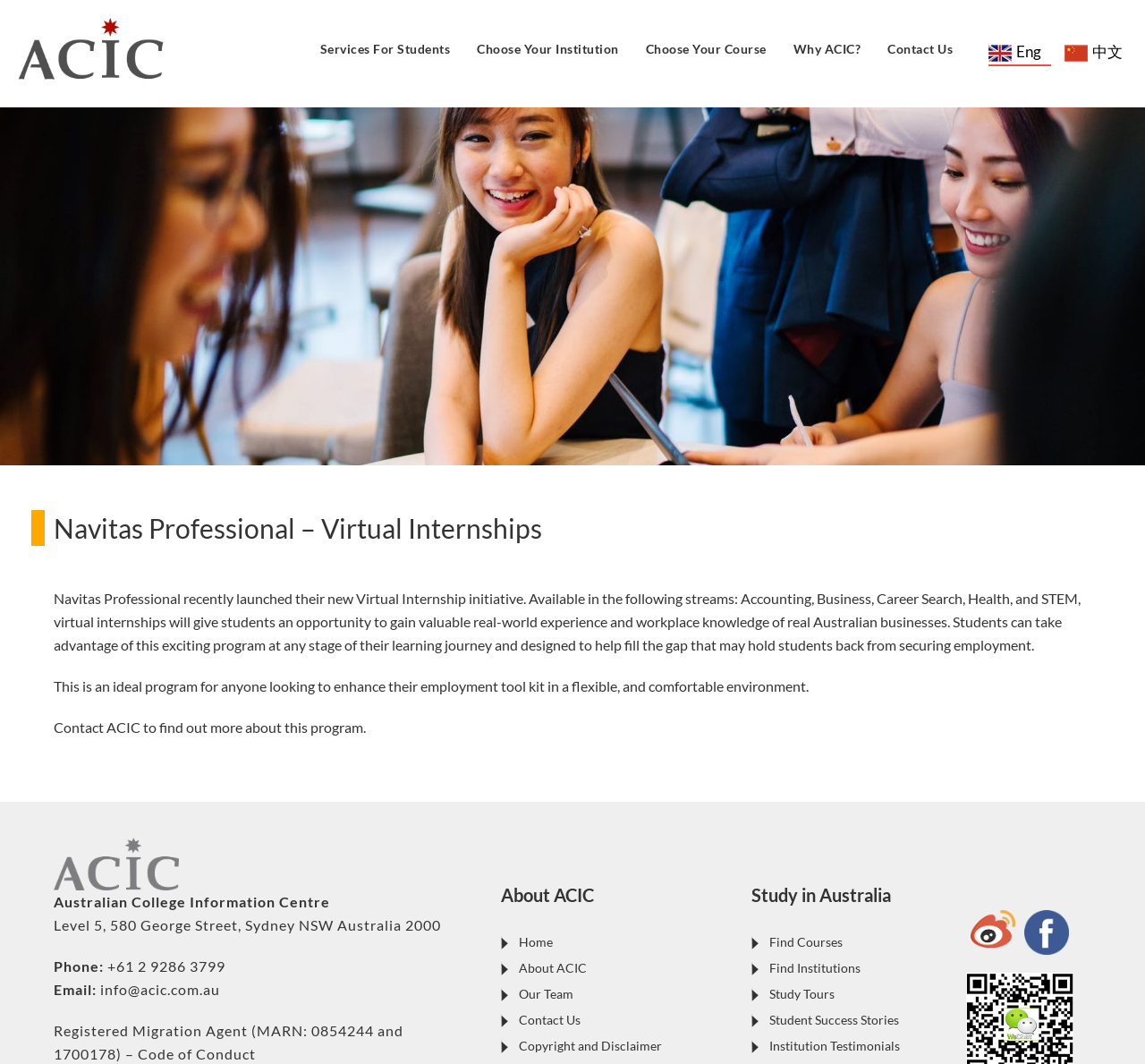Identify the bounding box coordinates of the clickable region to carry out the given instruction: "Learn more about Virtual Internships".

[0.047, 0.554, 0.944, 0.614]